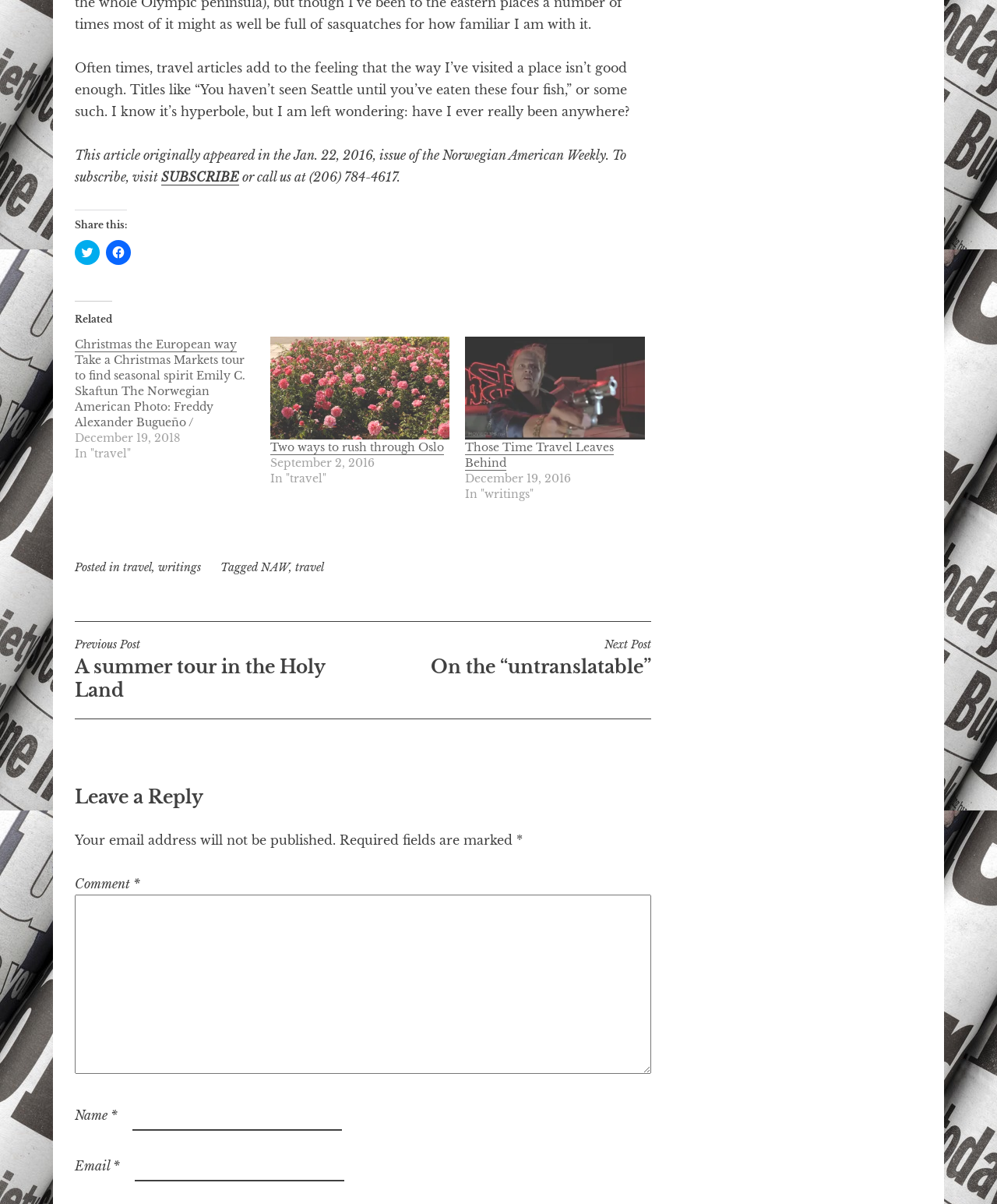Please indicate the bounding box coordinates for the clickable area to complete the following task: "Leave a reply". The coordinates should be specified as four float numbers between 0 and 1, i.e., [left, top, right, bottom].

[0.075, 0.649, 0.653, 0.675]